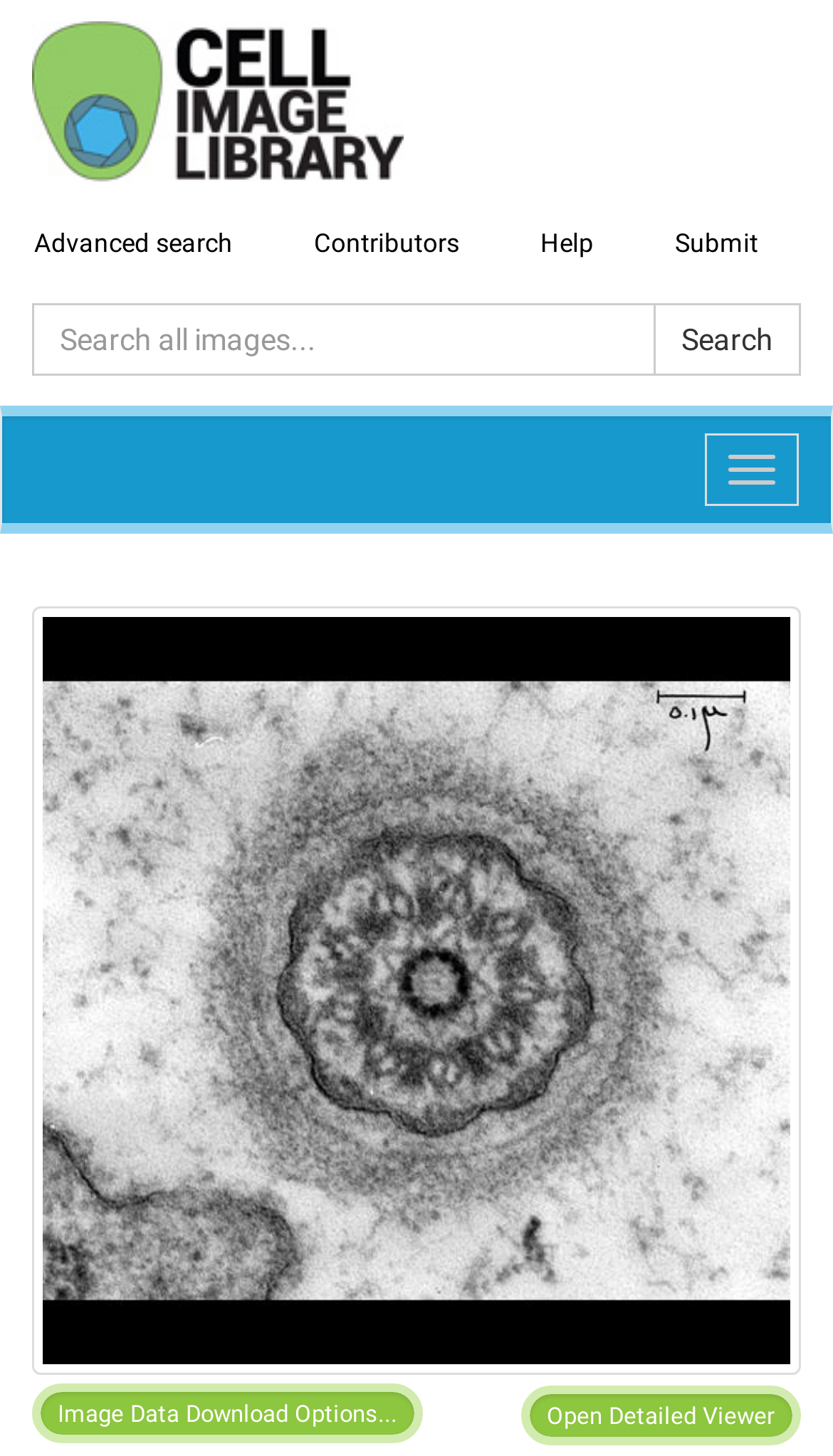Answer with a single word or phrase: 
What is the purpose of the 'Open Detailed Viewer' link?

Open Detailed Viewer